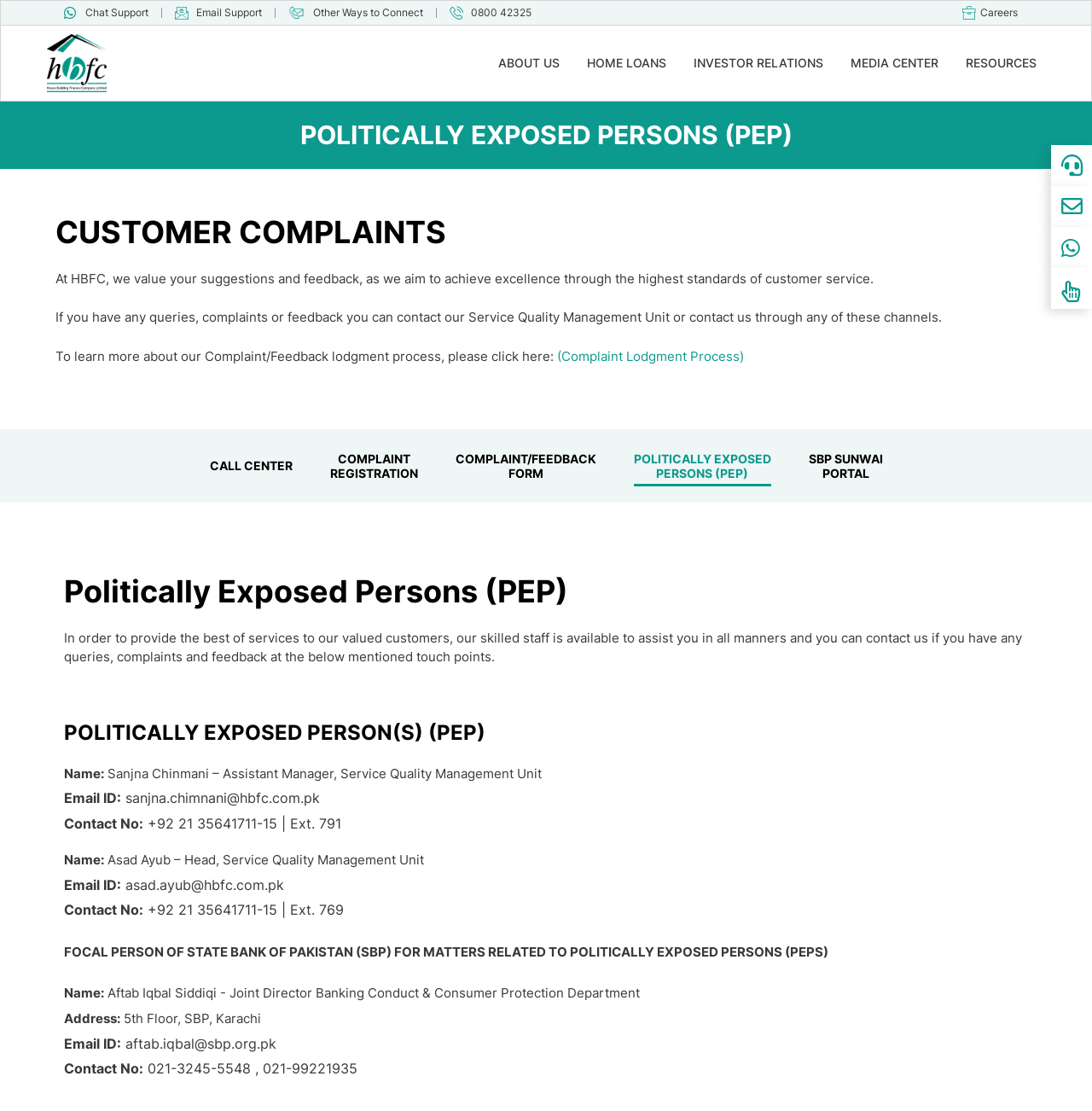What is the name of the company?
Look at the screenshot and give a one-word or phrase answer.

House Building Finance Company